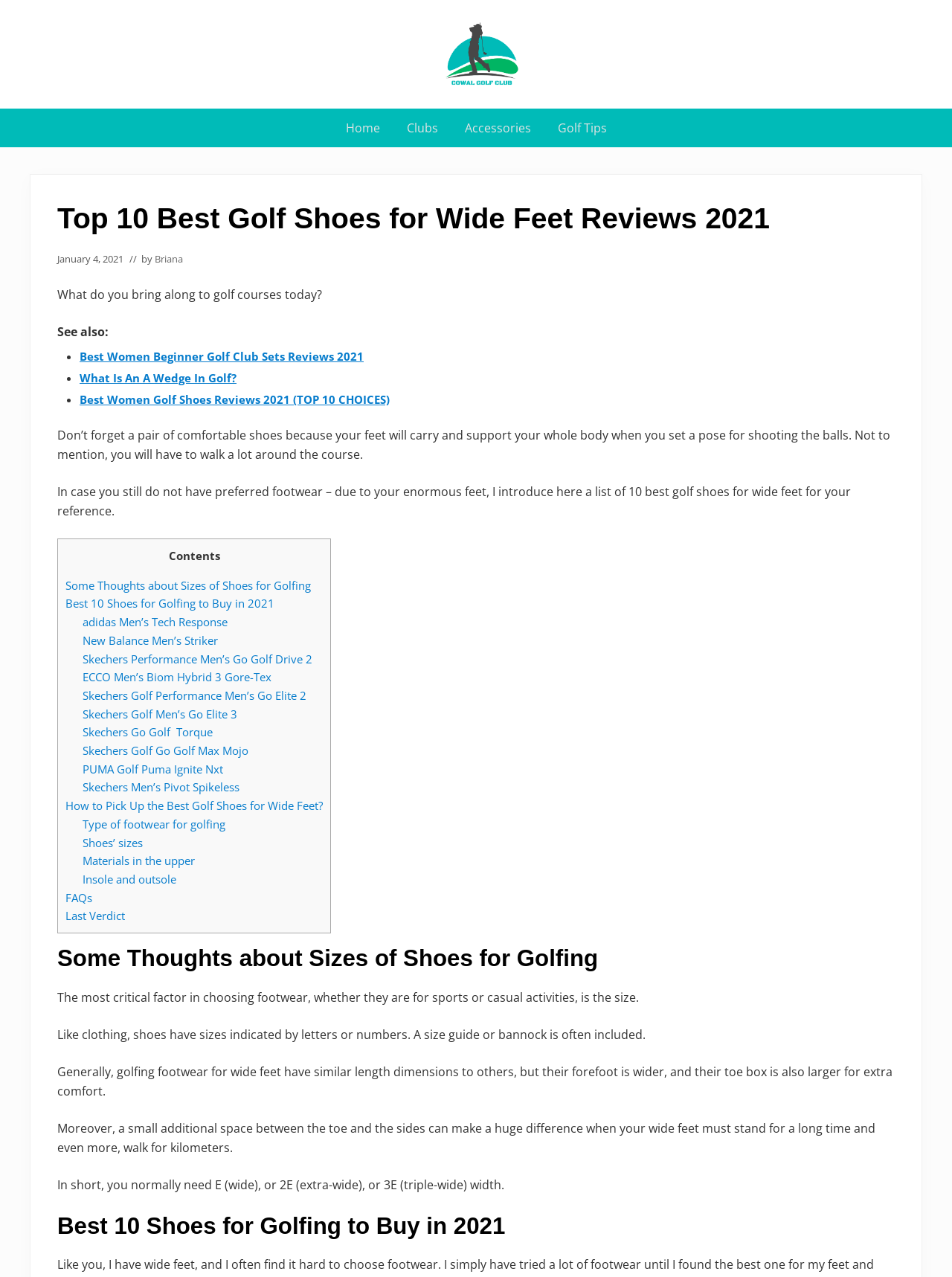Give a detailed explanation of the elements present on the webpage.

This webpage is about the top 10 best golf shoes for wide feet reviews in 2021. At the top left corner, there is a menu link and three skip navigation links. Below them, there is a link to Cowal Golf Club with an accompanying image. To the right of the image, there is a text "Advice & Product Recommendations golf".

The main navigation menu is located at the top center of the page, with links to Home, Clubs, Accessories, and Golf Tips. Below the navigation menu, there is a header section with the title "Top 10 Best Golf Shoes for Wide Feet Reviews 2021" and a time stamp "January 4, 2021". The author's name, Briana, is also mentioned.

The main content of the page starts with a question "What do you bring along to golf courses today?" followed by a brief introduction to the importance of comfortable shoes for golfing. The introduction is followed by a list of related articles, including "Best Women Beginner Golf Club Sets Reviews 2021" and "What Is An A Wedge In Golf?".

The main topic of the page is then introduced, which is the list of 10 best golf shoes for wide feet. The list is presented in a table format, with each shoe having a link to its review. The shoes listed include adidas Men’s Tech Response, New Balance Men’s Striker, and Skechers Performance Men’s Go Golf Drive 2, among others.

Throughout the page, there are also sections discussing the importance of size when choosing golf shoes, how to pick the best golf shoes for wide feet, and FAQs. The page concludes with a final verdict on the best golf shoes for wide feet.